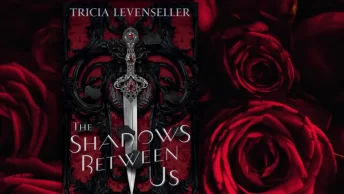Use one word or a short phrase to answer the question provided: 
What color is the typography of the title?

White